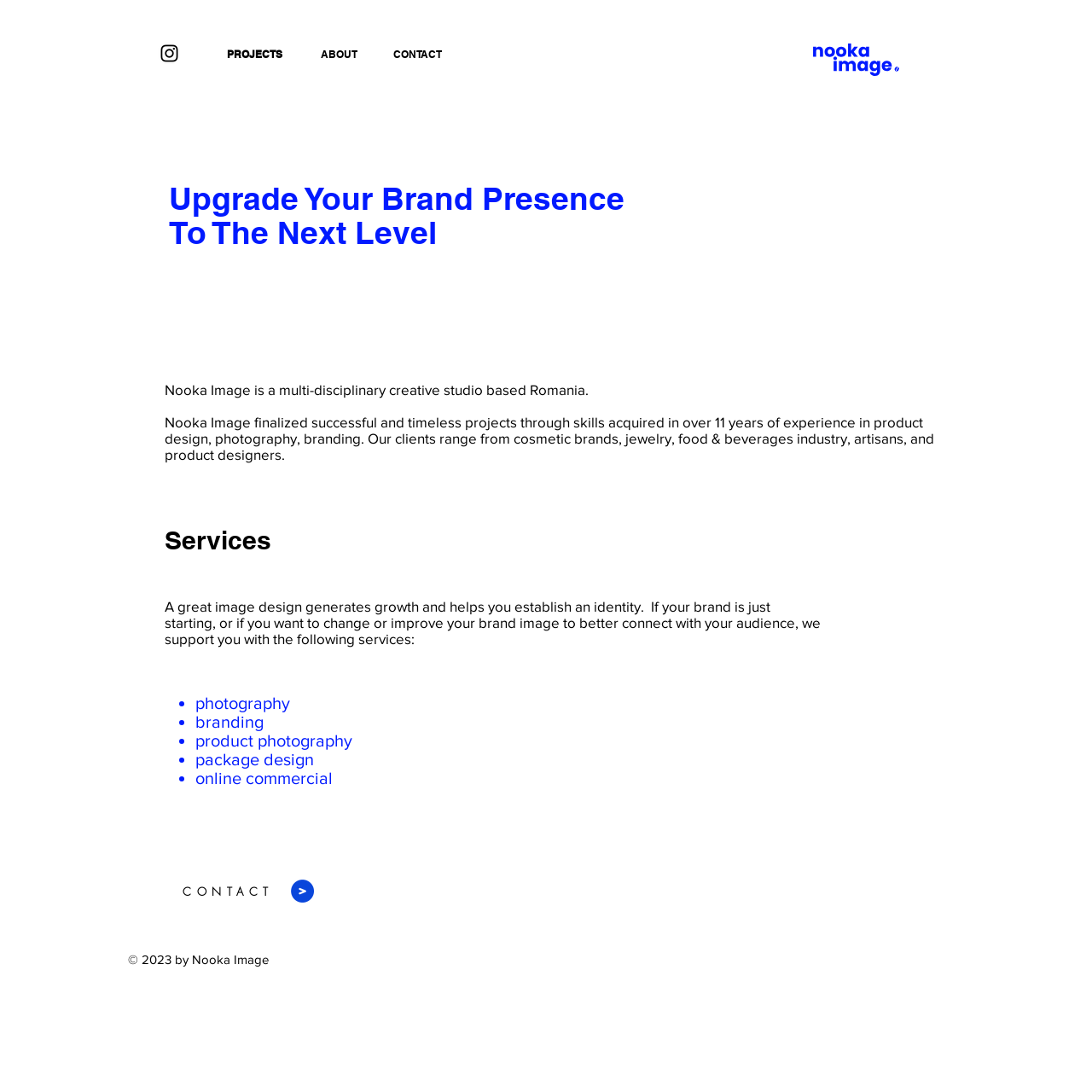Provide an in-depth caption for the contents of the webpage.

The webpage is about Nooka Image, a multi-disciplinary creative studio based in Romania. At the top, there is a social bar with an Instagram link, accompanied by an Instagram icon. Next to it, there are three main navigation links: PROJECTS, ABOUT, and CONTACT.

Below the navigation links, there is a main section that takes up most of the page. It starts with a heading that reads "Upgrade Your Brand Presence To The Next Level". This is followed by a brief introduction to Nooka Image, mentioning their experience in product design, photography, branding, and their client range.

Further down, there is a section dedicated to the services offered by Nooka Image. It starts with a heading that reads "Services" and explains how a great image design can generate growth and help establish an identity. This section lists the services provided, including photography, branding, product photography, package design, and online commercial, each marked with a bullet point.

At the bottom of the page, there is a CONTACT section with a heading and a link to contact Nooka Image. Next to it, there is a small image. Finally, at the very bottom, there is a copyright notice that reads "© 2023 by Nooka Image".